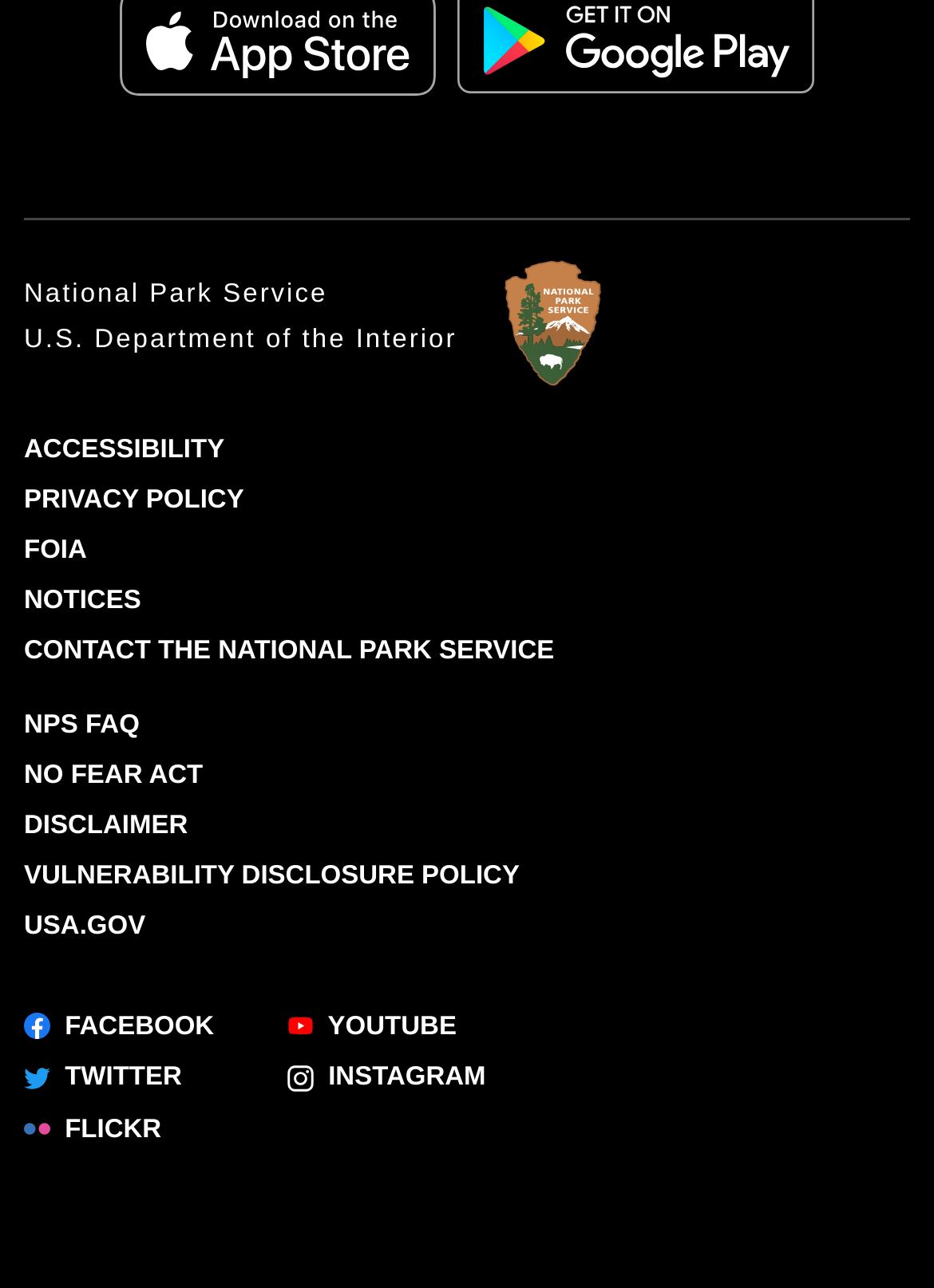Determine the bounding box coordinates for the area you should click to complete the following instruction: "Contact the National Park Service".

[0.026, 0.495, 0.593, 0.517]